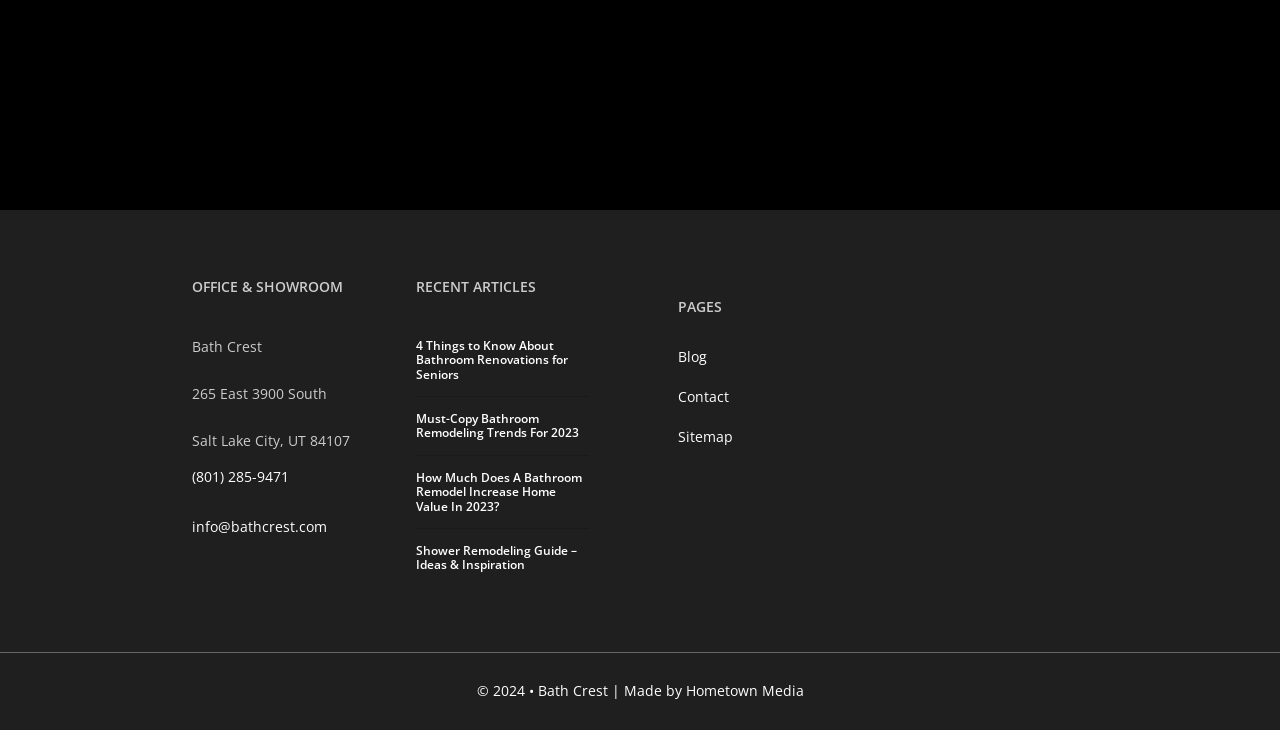Pinpoint the bounding box coordinates of the element to be clicked to execute the instruction: "Visit the blog".

[0.53, 0.471, 0.553, 0.507]